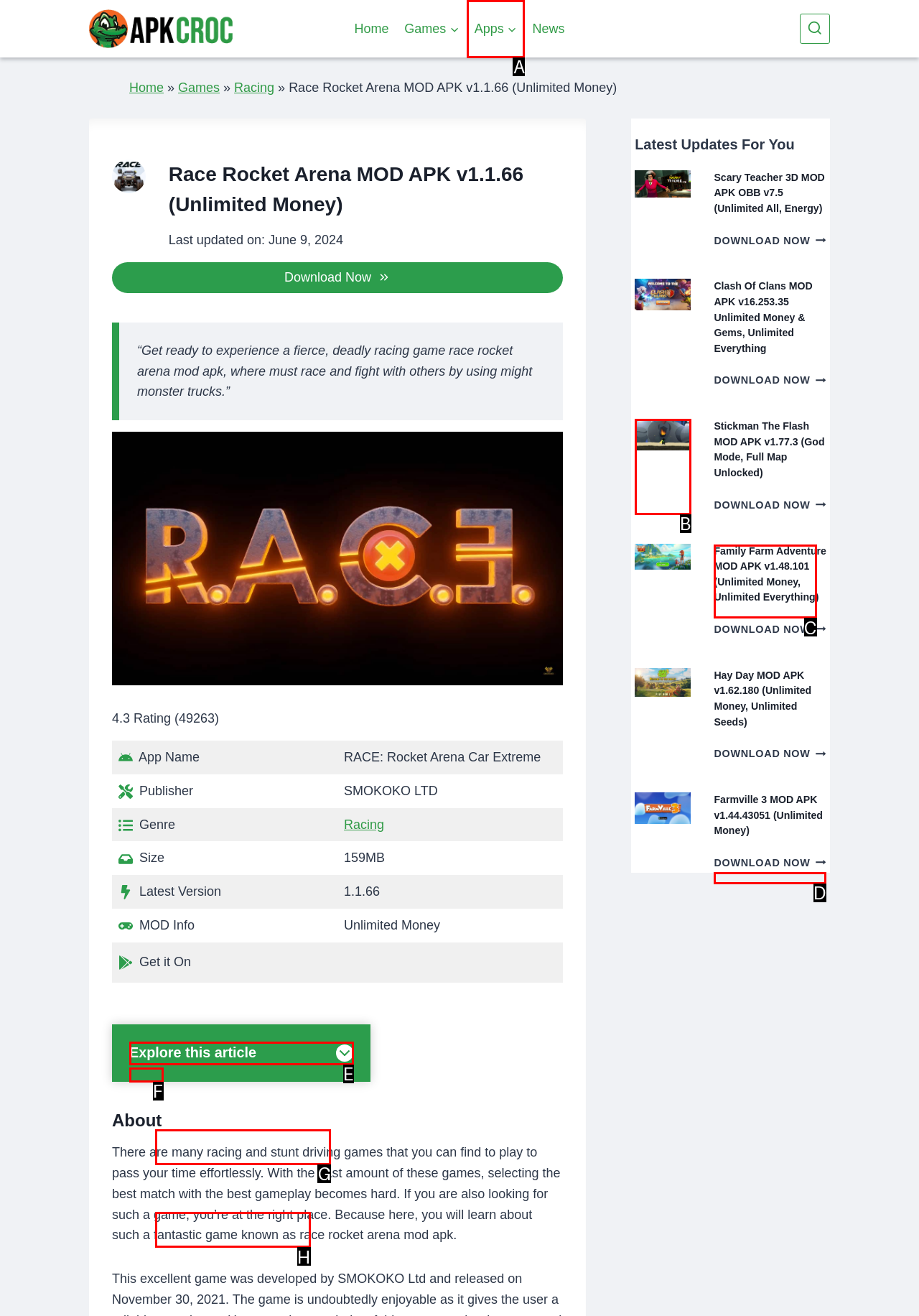From the provided options, pick the HTML element that matches the description: AppsExpand. Respond with the letter corresponding to your choice.

A